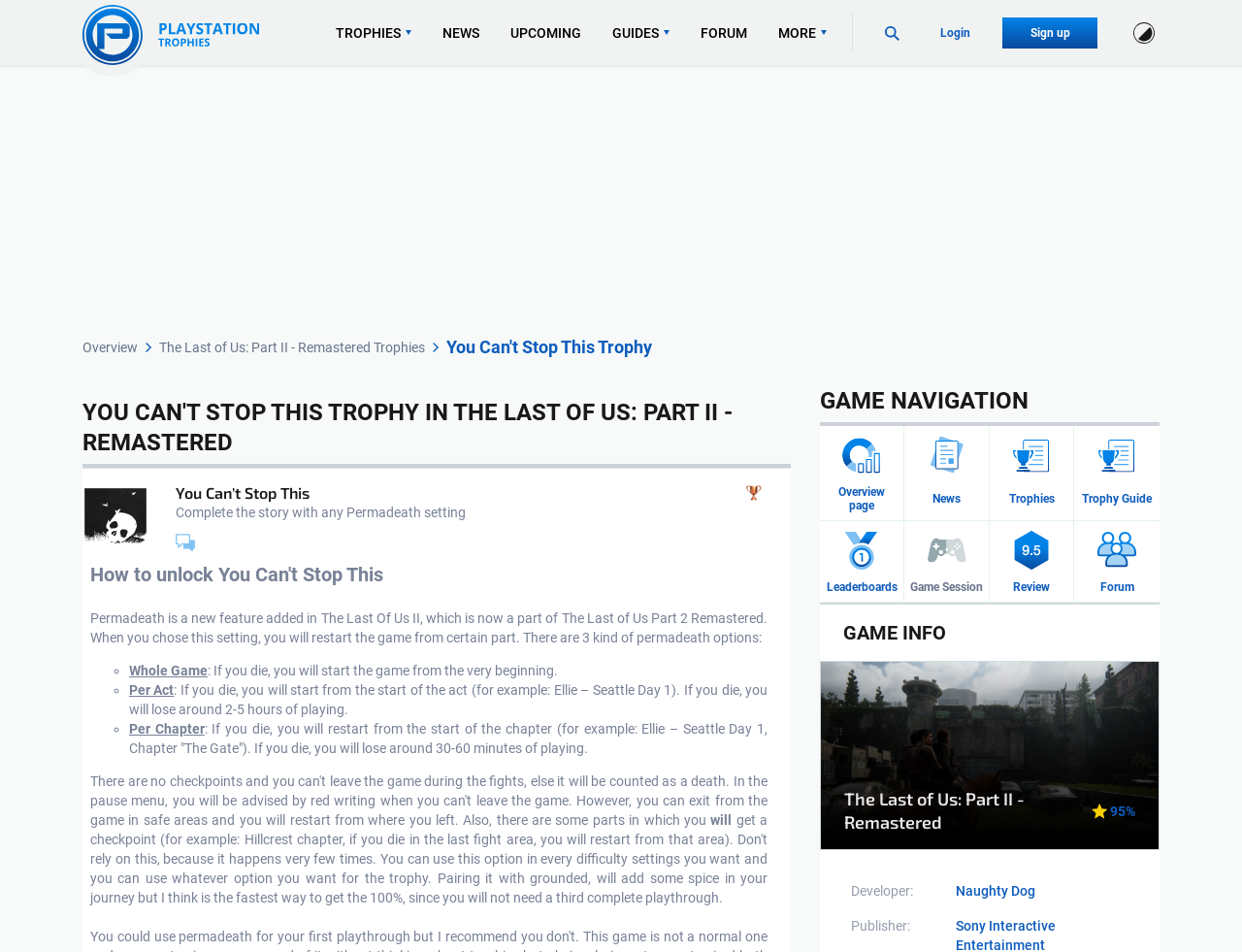Please reply to the following question with a single word or a short phrase:
What is the name of the trophy?

You Can't Stop This